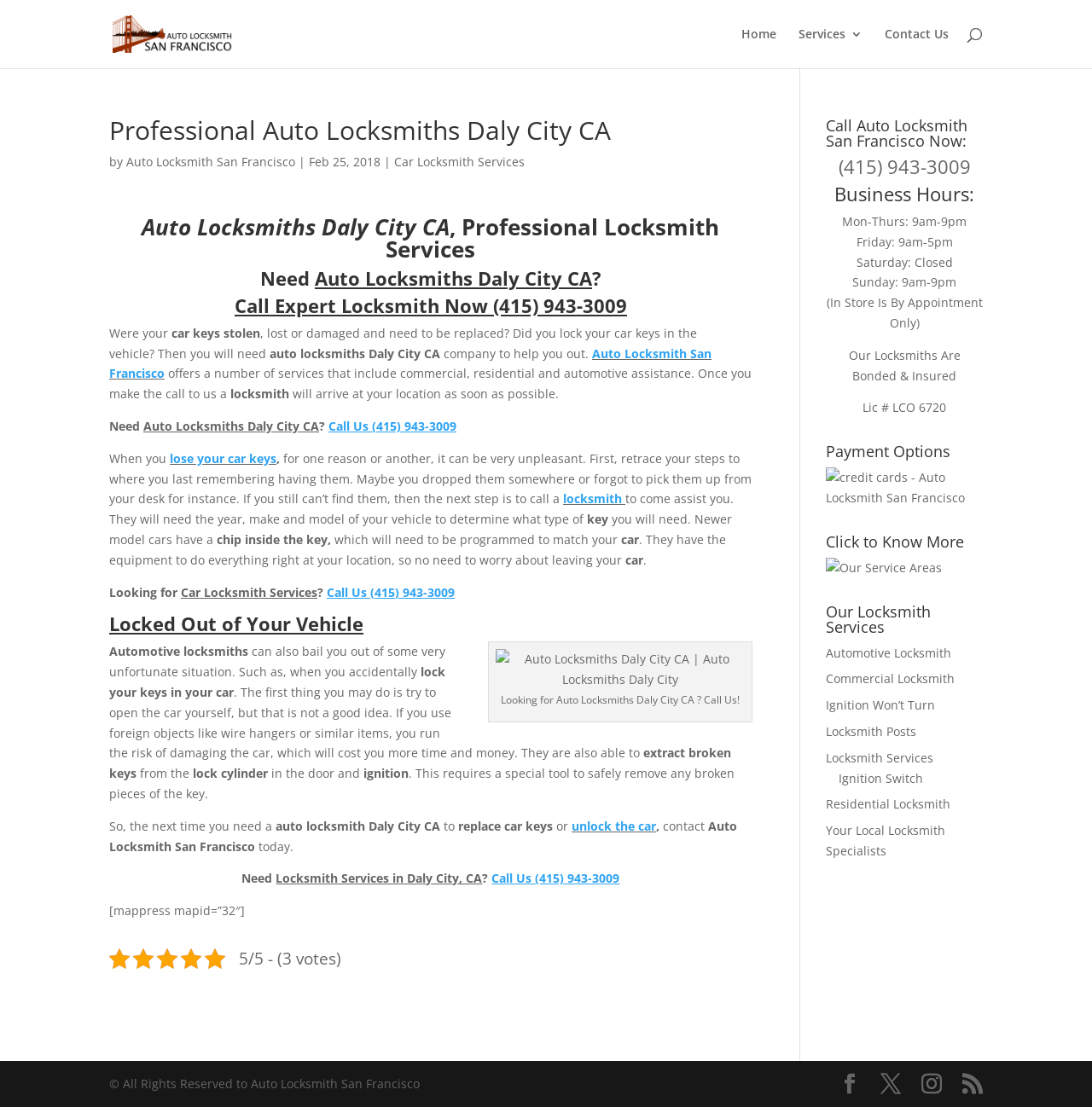Locate the bounding box coordinates of the element that needs to be clicked to carry out the instruction: "Click on 'Auto Locksmith San Francisco'". The coordinates should be given as four float numbers ranging from 0 to 1, i.e., [left, top, right, bottom].

[0.103, 0.022, 0.213, 0.037]